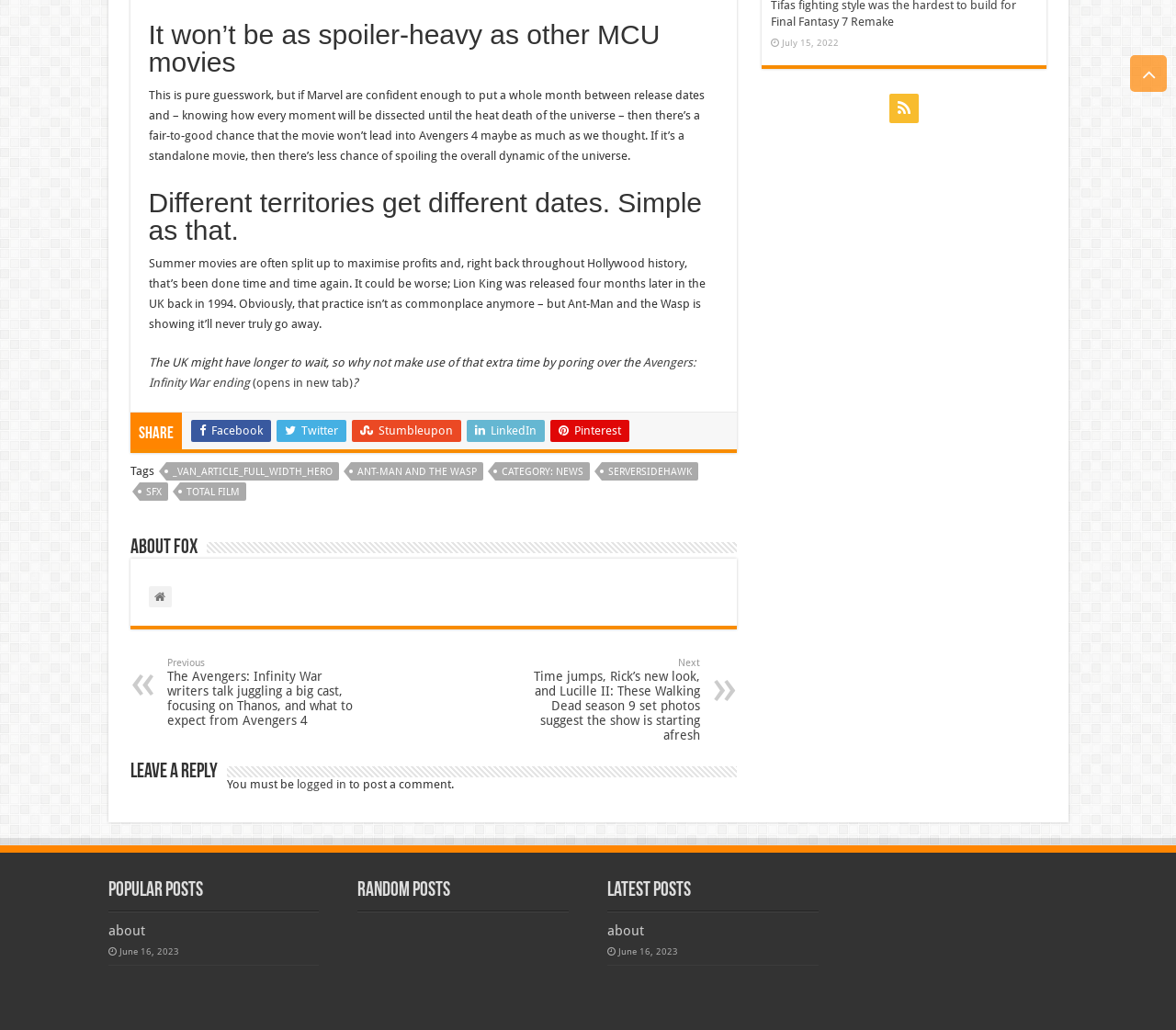Please provide a comprehensive response to the question based on the details in the image: What is the function of the button with the Facebook icon?

I inferred this answer by looking at the link element with the Facebook icon. The presence of this icon and its position among other social media links suggests that it is a button for sharing content on Facebook.